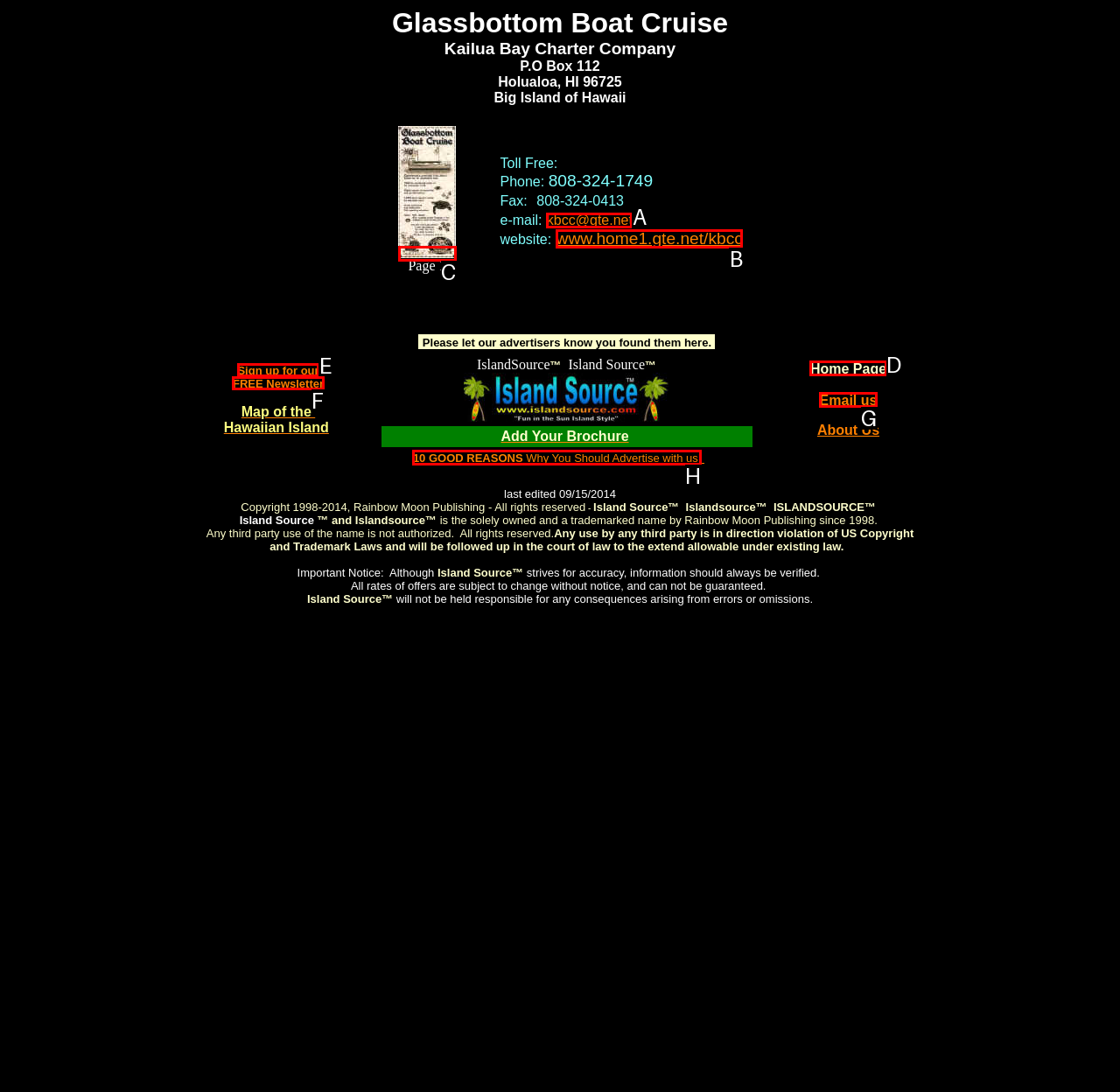Identify the HTML element that matches the description: Sign up for our
Respond with the letter of the correct option.

E